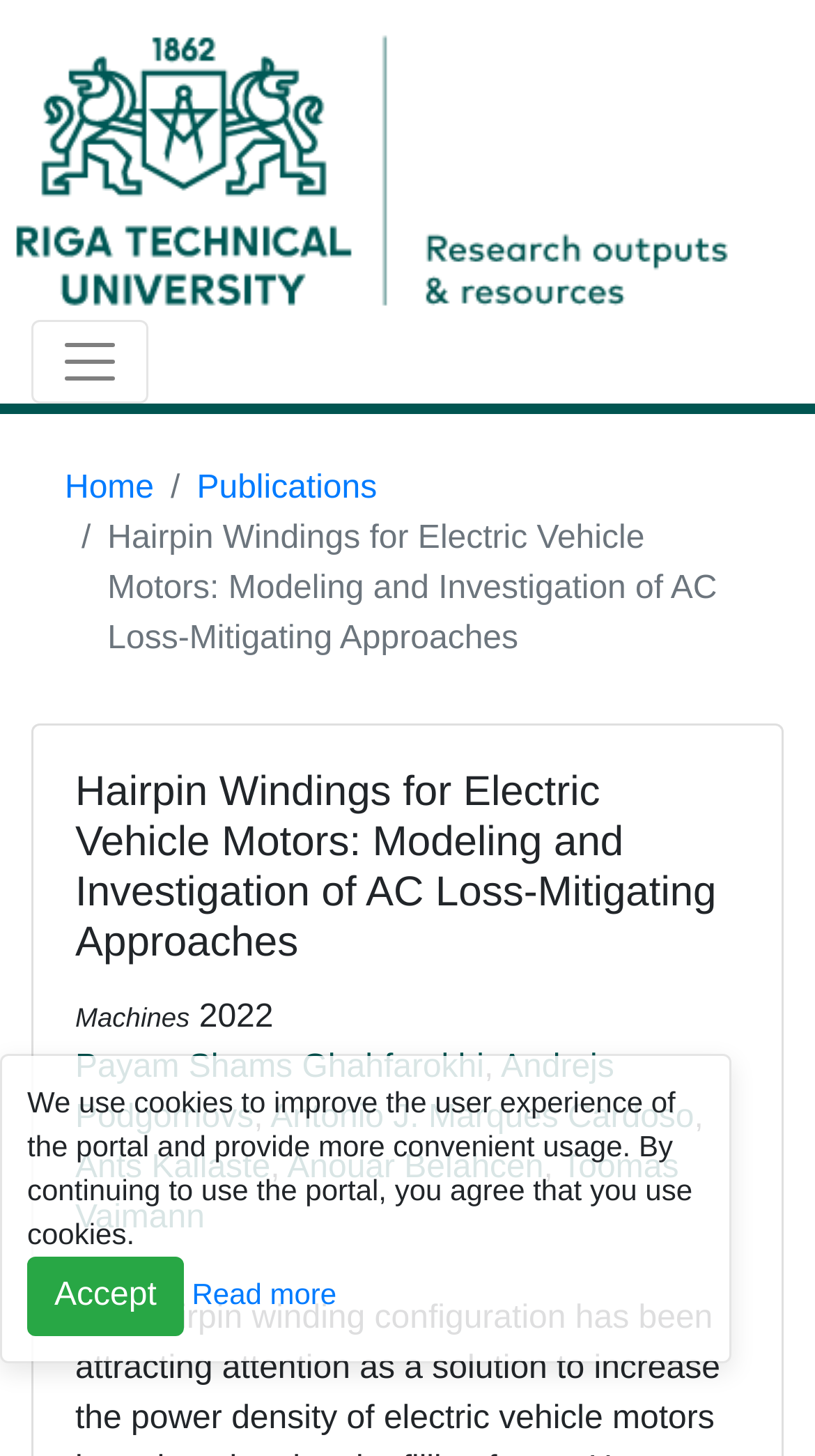Summarize the webpage in an elaborate manner.

The webpage is about a research publication titled "Hairpin Windings for Electric Vehicle Motors: Modeling and Investigation of AC Loss-Mitigating Approaches". At the top left corner, there is a logo image. Next to the logo, there is a toggle navigation button. Below the logo and the button, there is a navigation breadcrumb section with links to "Home" and "Publications". 

The main content of the webpage is a research publication with a heading that matches the title. Below the heading, there are three lines of text: the first line indicates the category "Machines", the second line shows the publication year "2022", and the third line lists the authors of the publication, including Payam Shams Ghahfarokhi, Andrejs Podgornovs, Antonio J. Marques Cardoso, Ants Kallaste, Anouar Belahcen, and Toomas Vaimann.

At the bottom of the webpage, there is a notification about the use of cookies, which informs users that the portal uses cookies to improve the user experience and provides more convenient usage. There are two buttons below the notification: "Accept" and "Read more".